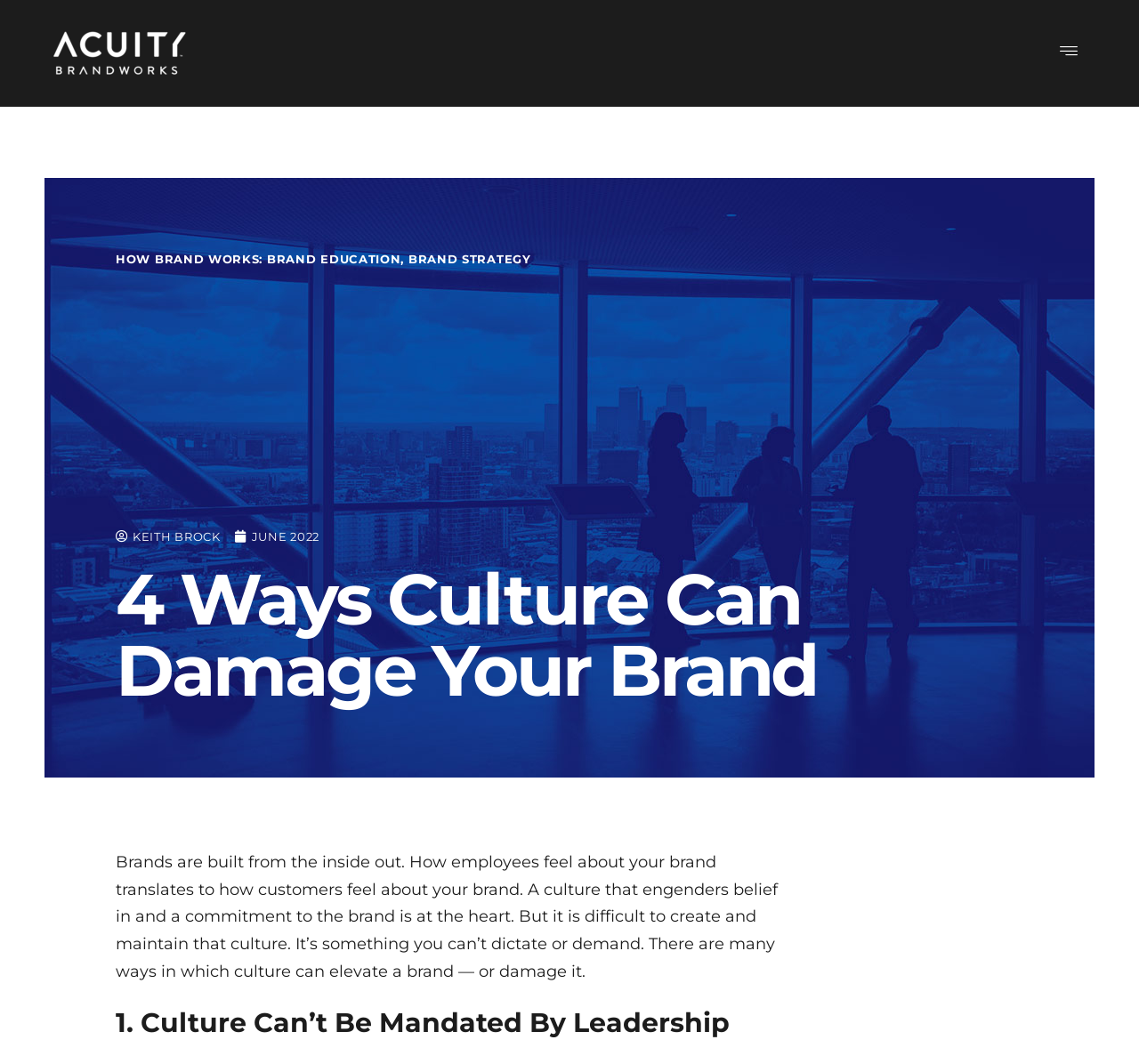What is the text above the 'BRAND EDUCATION' link?
Based on the image, answer the question with a single word or brief phrase.

HOW BRAND WORKS: